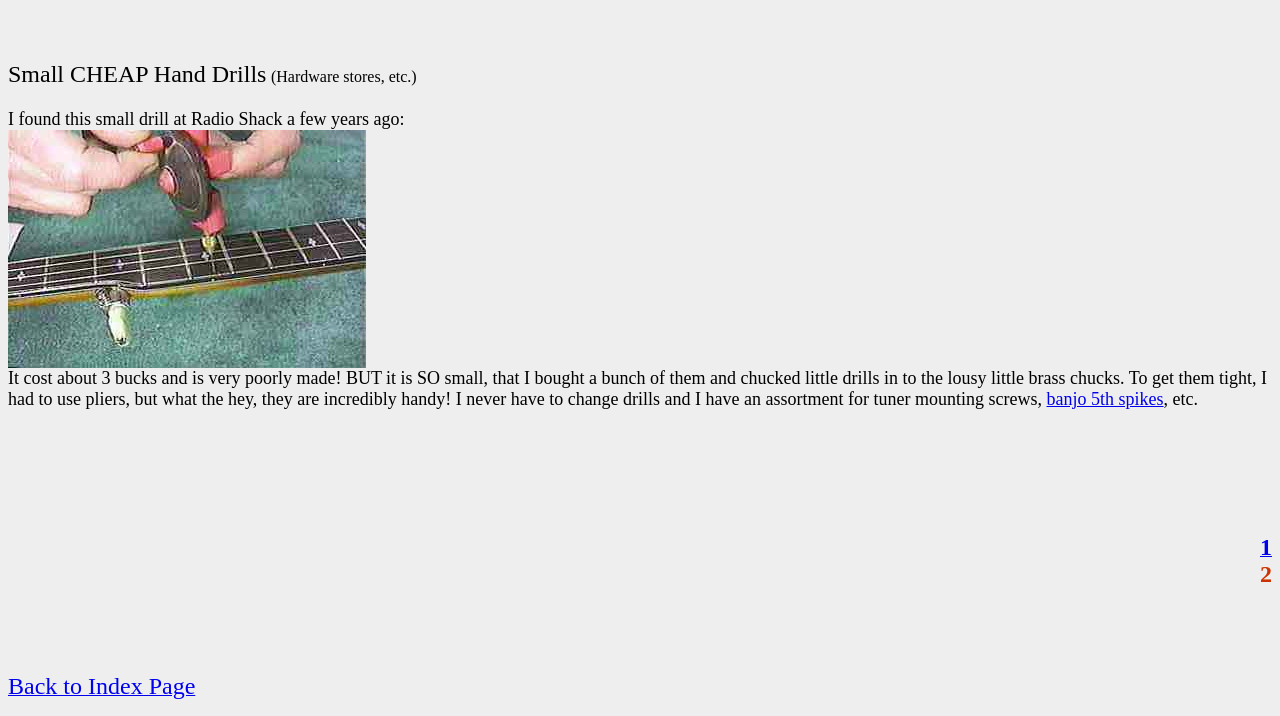Locate the UI element described by 1 in the provided webpage screenshot. Return the bounding box coordinates in the format (top-left x, top-left y, bottom-right x, bottom-right y), ensuring all values are between 0 and 1.

[0.984, 0.605, 0.994, 0.779]